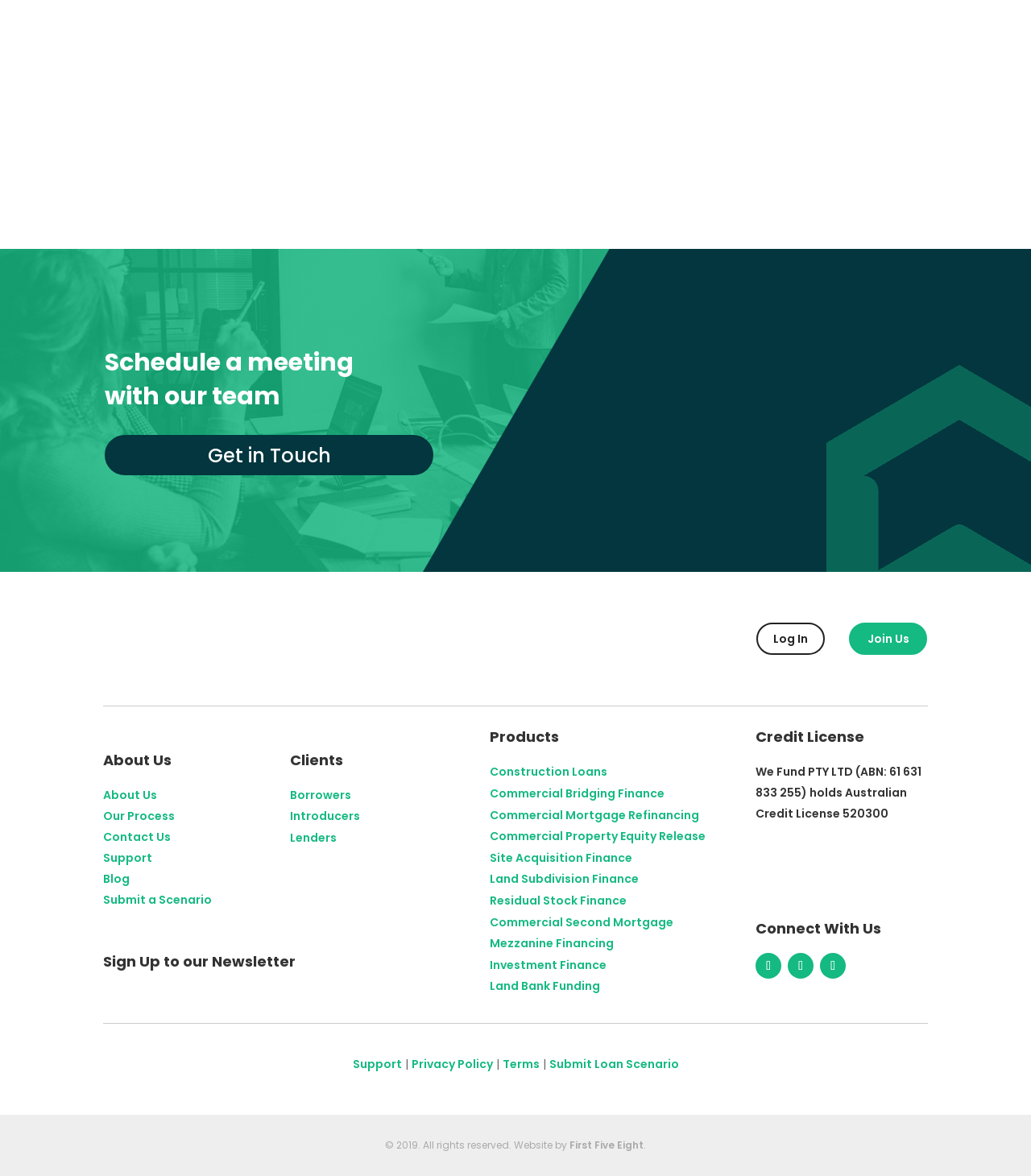Locate the bounding box coordinates of the element that should be clicked to fulfill the instruction: "Log in to the account".

[0.734, 0.529, 0.8, 0.557]